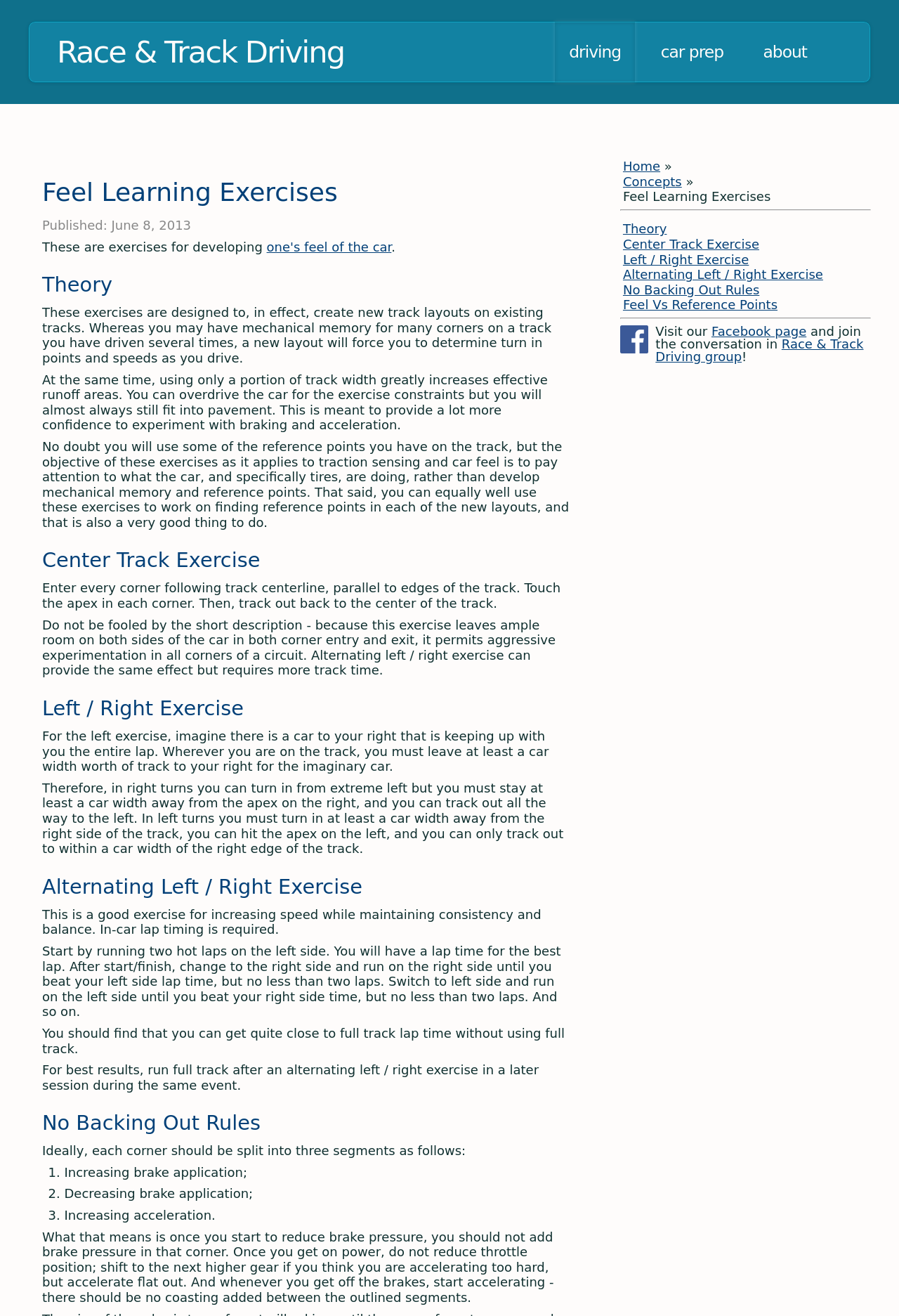Please find and report the primary heading text from the webpage.

Feel Learning Exercises